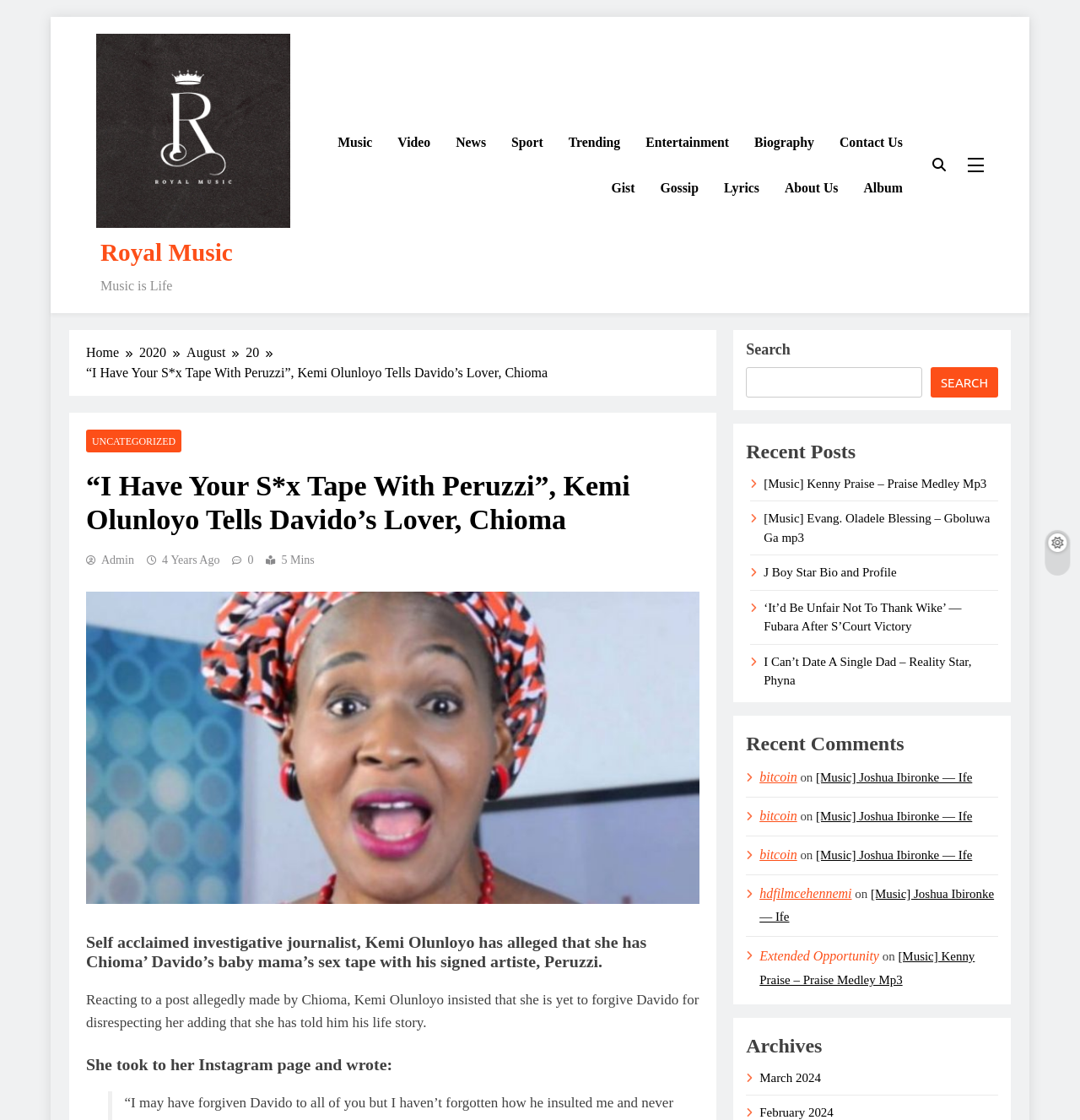Write an exhaustive caption that covers the webpage's main aspects.

This webpage is about a news article titled "“I Have Your S*x Tape With Peruzzi”, Kemi Olunloyo Tells Davido’s Lover, Chioma" on a website called Royal Music. At the top of the page, there is a navigation menu with links to different sections of the website, including Music, Video, News, Sport, Trending, Entertainment, Biography, and Contact Us. Below the navigation menu, there is a header with the website's logo and a search bar.

The main content of the page is the news article, which is divided into several sections. The first section is a heading that summarizes the article's content. The second section is a paragraph that provides more details about the article. The article is about Kemi Olunloyo, a self-acclaimed investigative journalist, who has alleged that she has a sex tape of Chioma, Davido's baby mama, with Peruzzi, a signed artiste of Davido.

Below the article, there are several links to recent posts, including music and news articles. There is also a section for recent comments, which appears to be empty. At the bottom of the page, there is a footer with links to various websites, including bitcoin and hdfilmcehennemi.

On the right side of the page, there is a sidebar with links to different categories, including Music, Video, News, Sport, Trending, Entertainment, Biography, and Contact Us. There is also a section for archives, which lists links to previous months, including March 2024 and February 2024.

Overall, the webpage is a news article page on a website that focuses on music and entertainment news. The page has a simple layout with a navigation menu at the top, a search bar, and a sidebar with links to different categories. The main content of the page is the news article, which is divided into several sections.